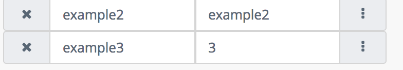Please answer the following question using a single word or phrase: 
What is displayed in the left column?

Option names